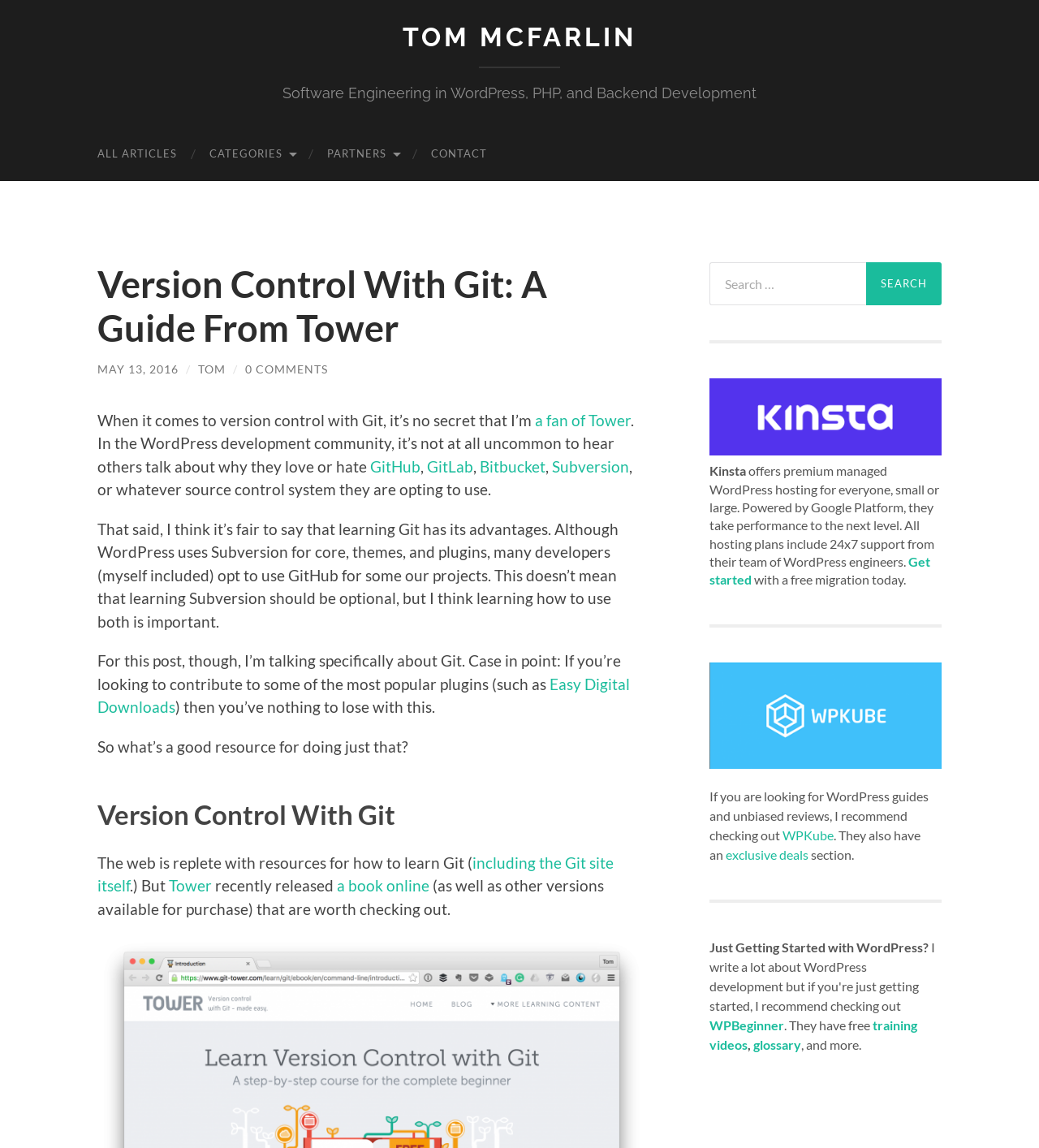Identify the primary heading of the webpage and provide its text.

Version Control With Git: A Guide From Tower